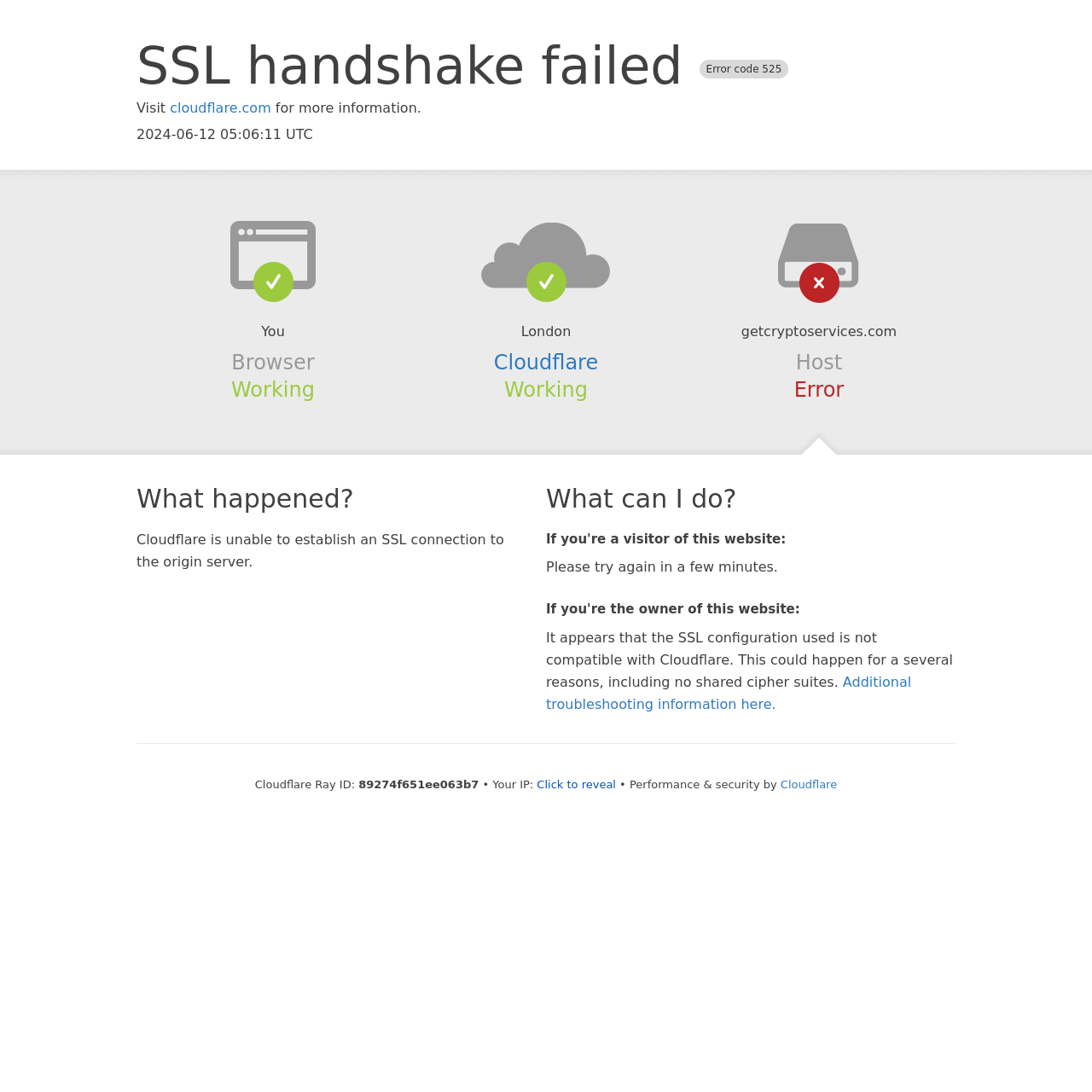For the element described, predict the bounding box coordinates as (top-left x, top-left y, bottom-right x, bottom-right y). All values should be between 0 and 1. Element description: Additional troubleshooting information here.

[0.5, 0.617, 0.834, 0.652]